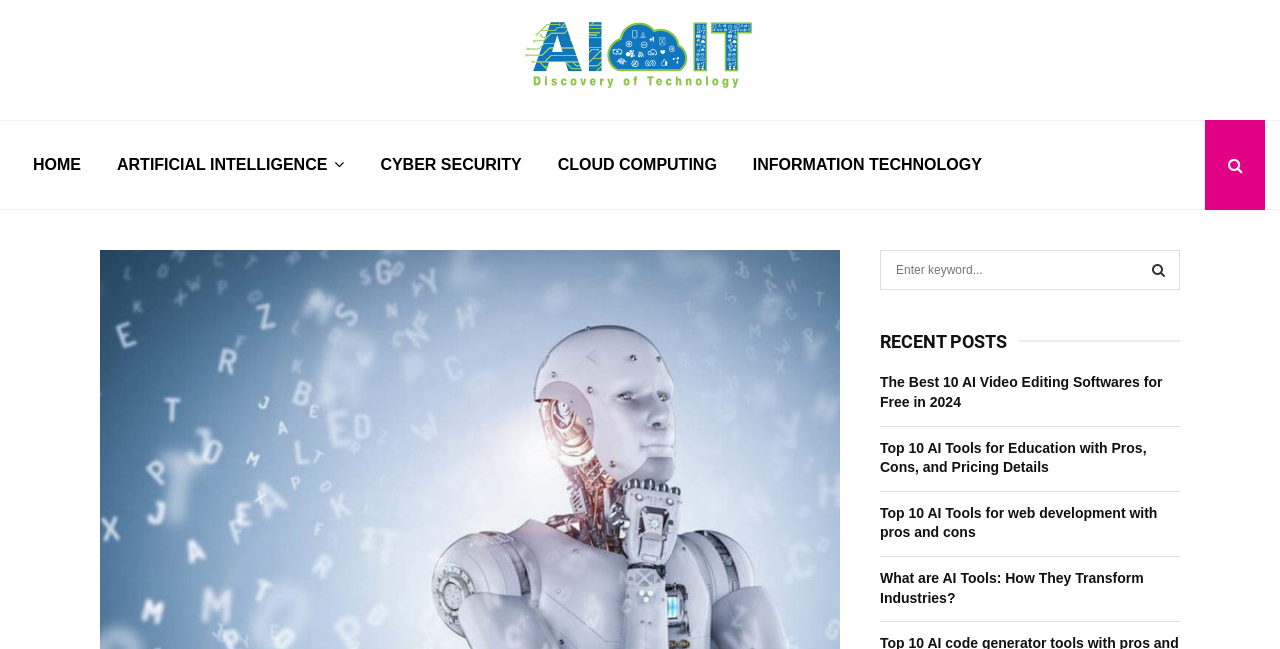Pinpoint the bounding box coordinates of the area that must be clicked to complete this instruction: "Go to Cyber Security page".

[0.283, 0.185, 0.422, 0.324]